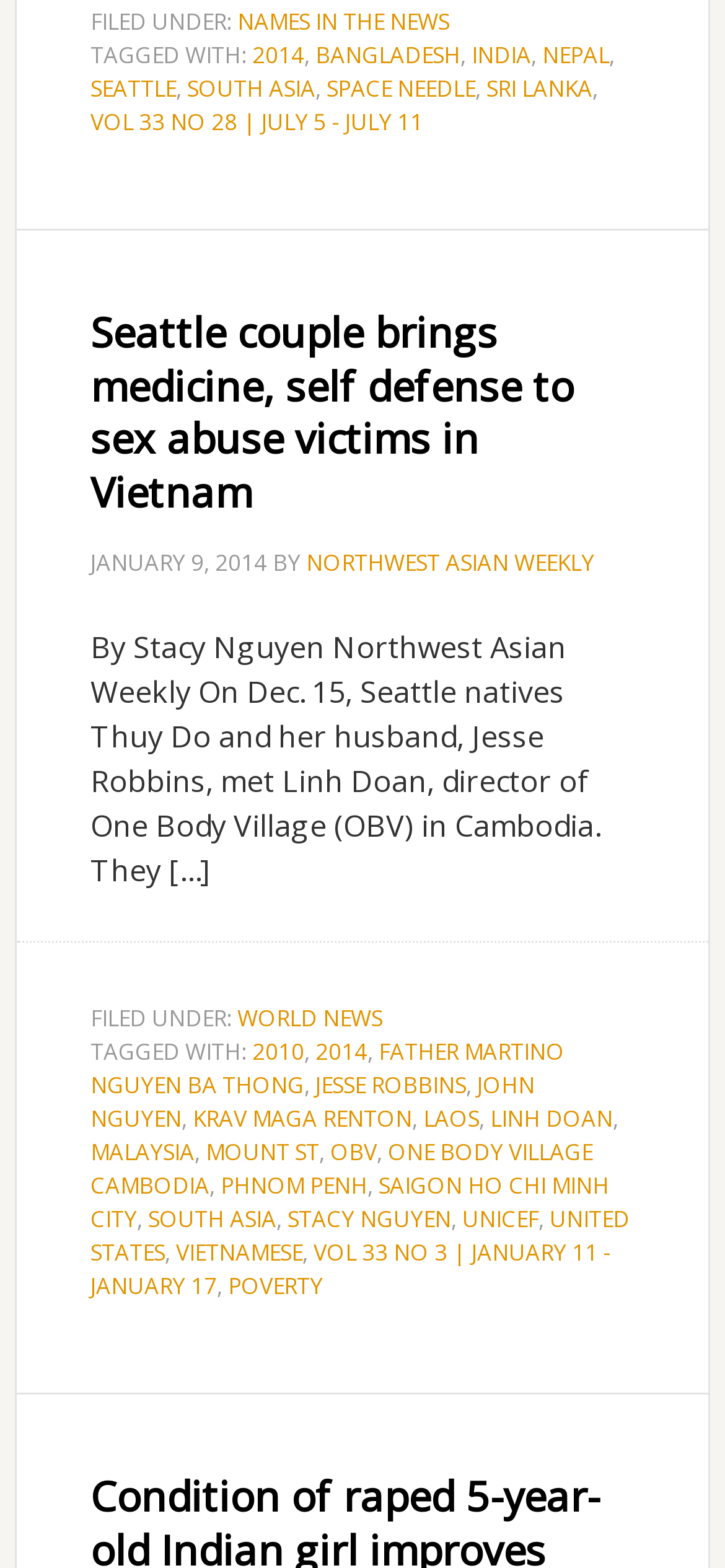What is the topic of the article?
Look at the webpage screenshot and answer the question with a detailed explanation.

I inferred this answer by reading the title of the article, which is 'Seattle couple brings medicine, self defense to sex abuse victims in Vietnam'. This title suggests that the article is about a Seattle couple's efforts to help sex abuse victims in Vietnam.